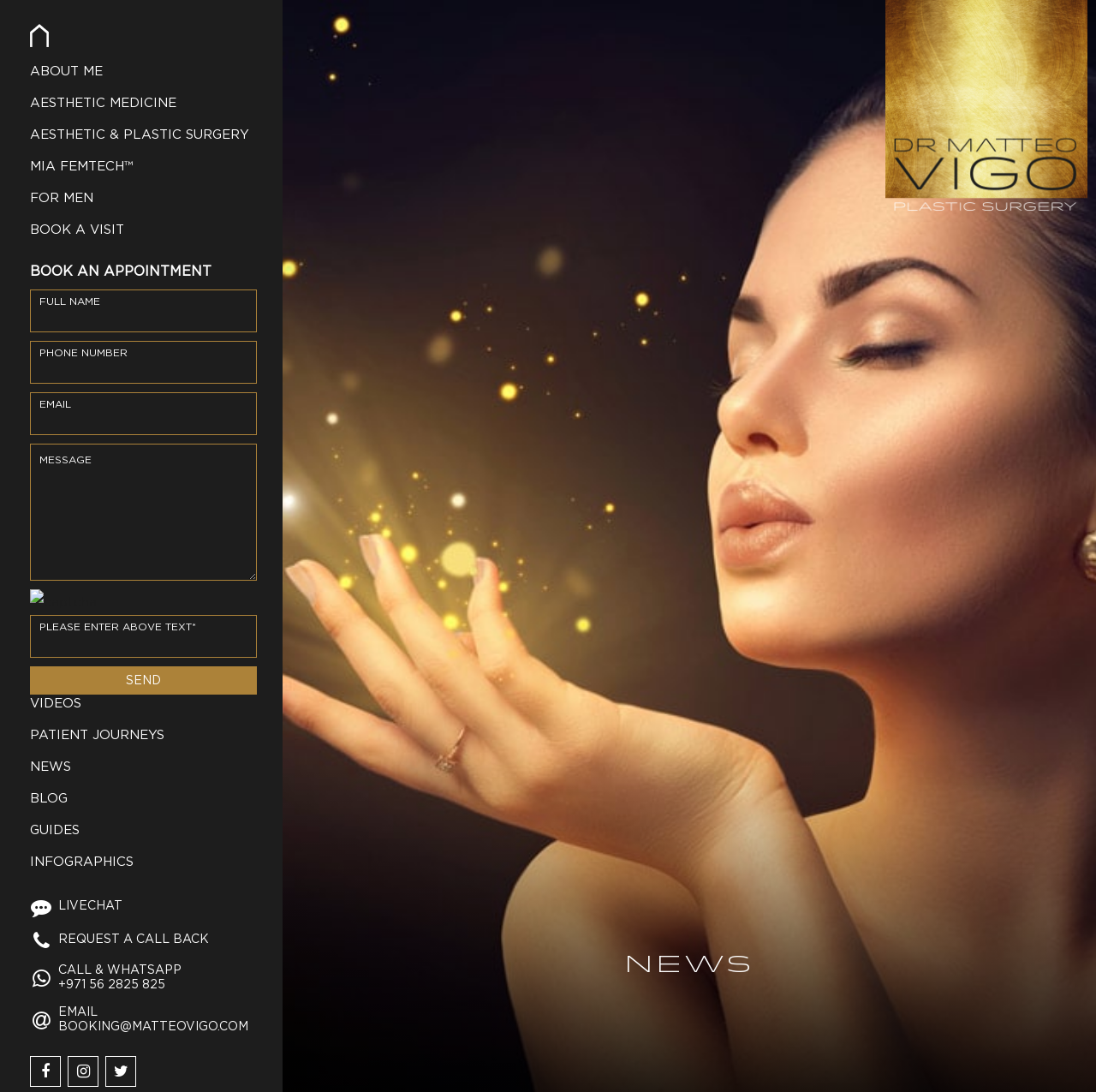Determine the bounding box for the UI element described here: "name="captcha-726" placeholder="Please enter above text*"".

[0.027, 0.563, 0.234, 0.602]